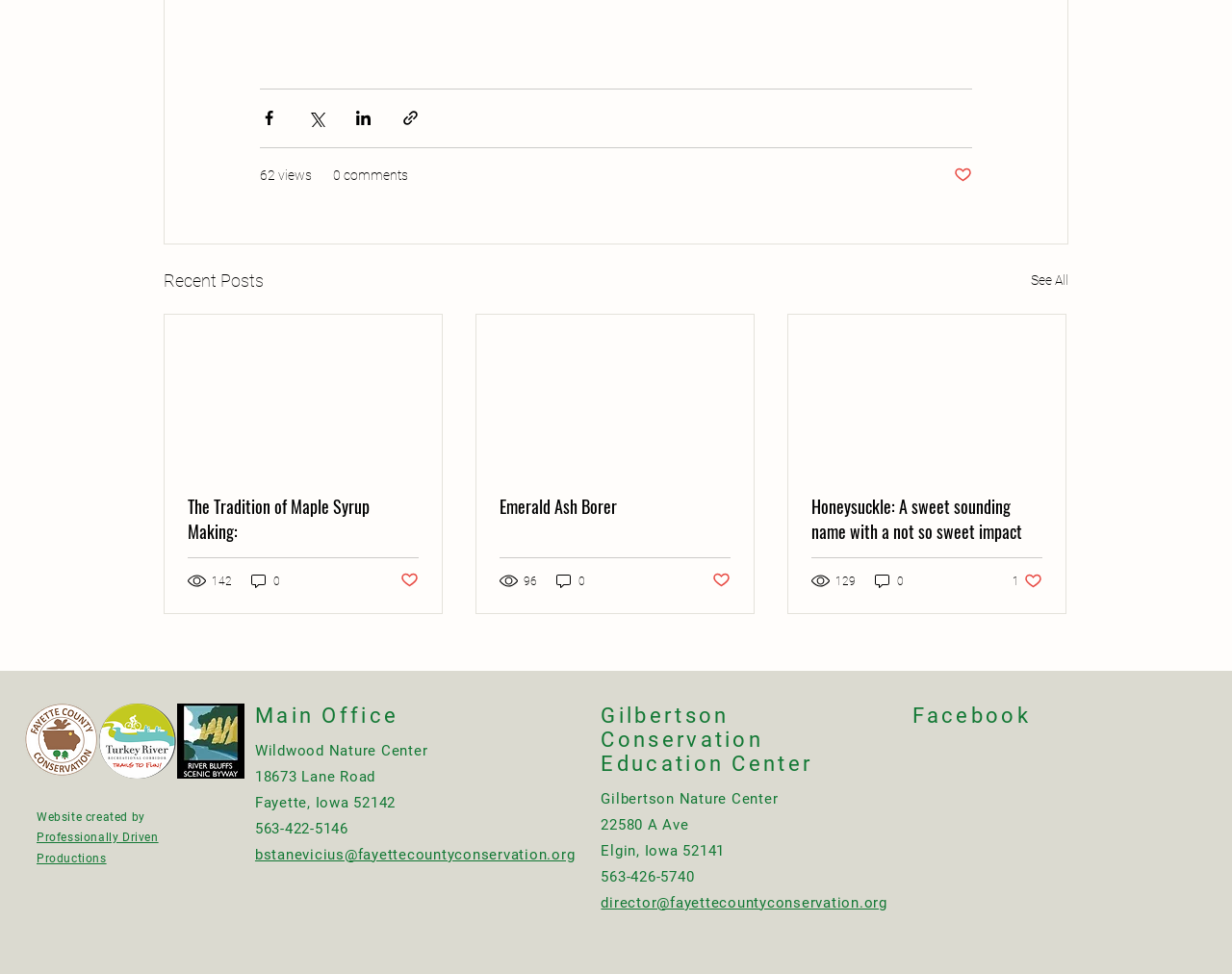Carefully examine the image and provide an in-depth answer to the question: What is the phone number of the Gilbertson Conservation Education Center?

The question can be answered by looking at the 'Gilbertson Conservation Education Center' section, where the address and phone number of the center are provided.